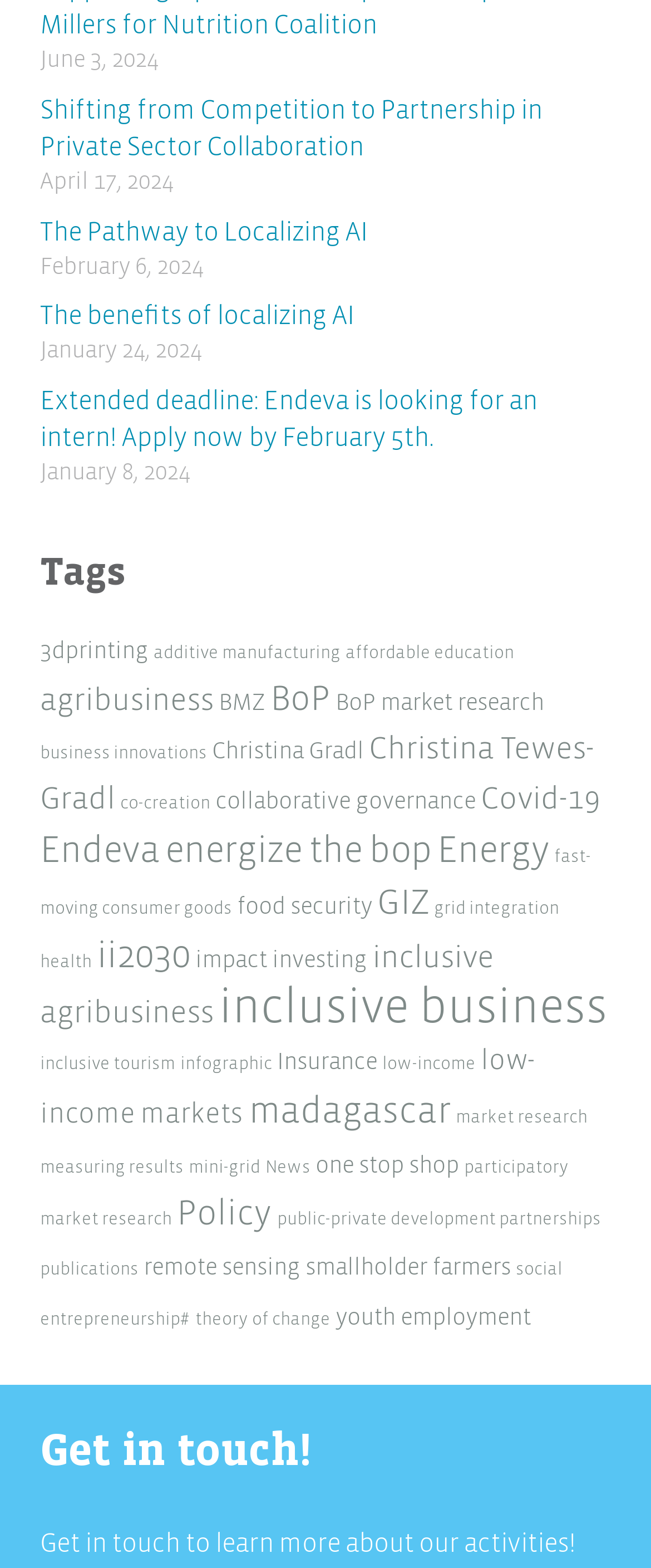Locate the bounding box for the described UI element: "GSM Marketing Agency". Ensure the coordinates are four float numbers between 0 and 1, formatted as [left, top, right, bottom].

None